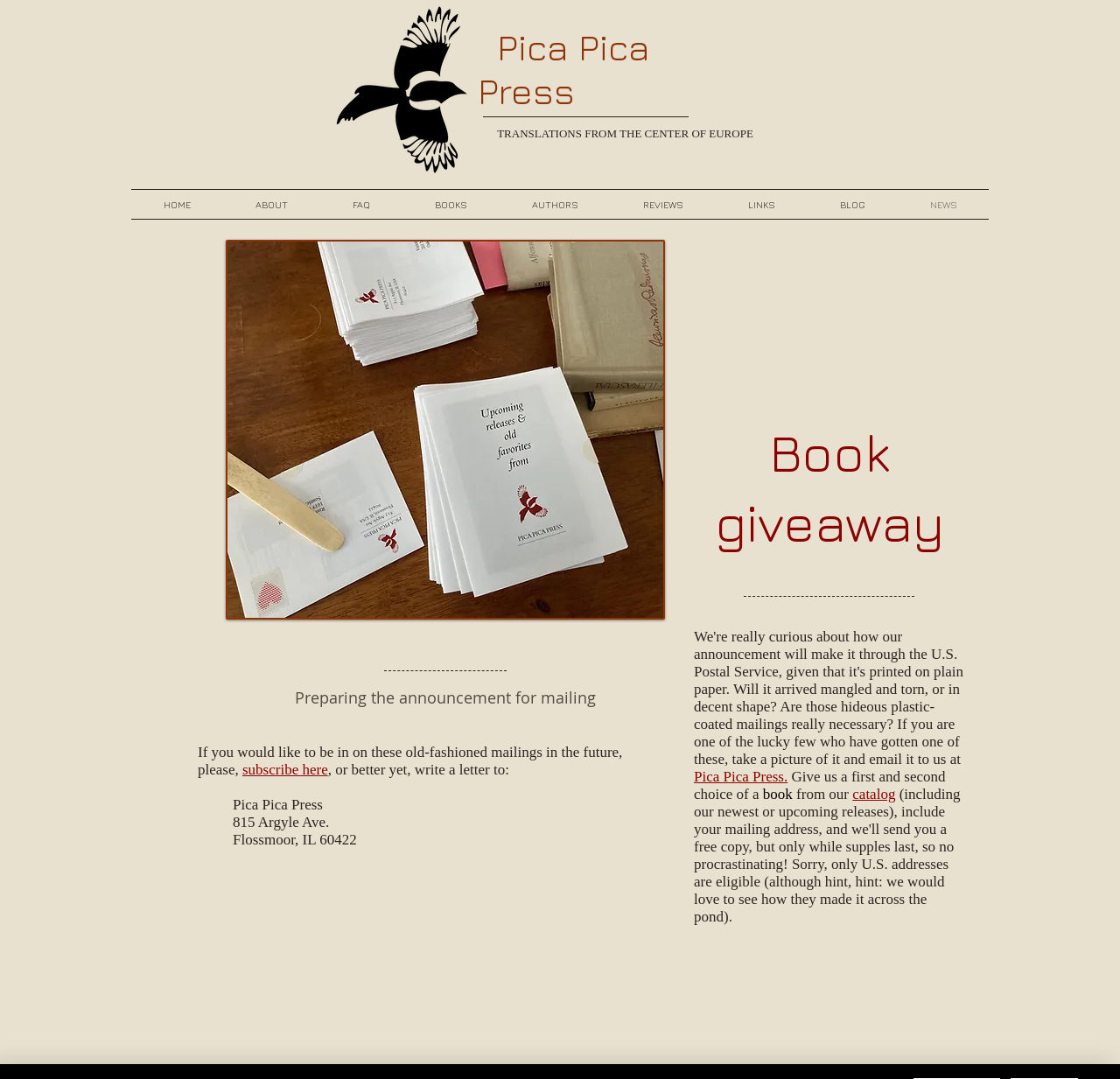Using the image as a reference, answer the following question in as much detail as possible:
What is the purpose of the book giveaway?

The purpose of the book giveaway is to encourage subscribers to send a picture of how the announcement looked when it arrived in the mail. This is stated in the heading element 'Book giveaway' and the surrounding text, which explains the rules of the giveaway.